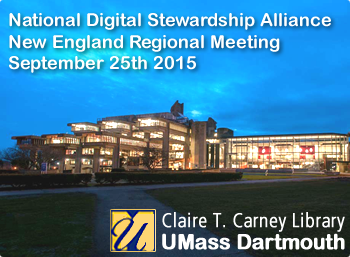What is the theme of the Regional Meeting?
Please ensure your answer is as detailed and informative as possible.

The theme of the Regional Meeting can be inferred from the event title, which emphasizes the National Digital Stewardship Alliance, suggesting that the meeting will focus on the preservation of digital content, which is relevant to librarians, archivists, and information professionals.